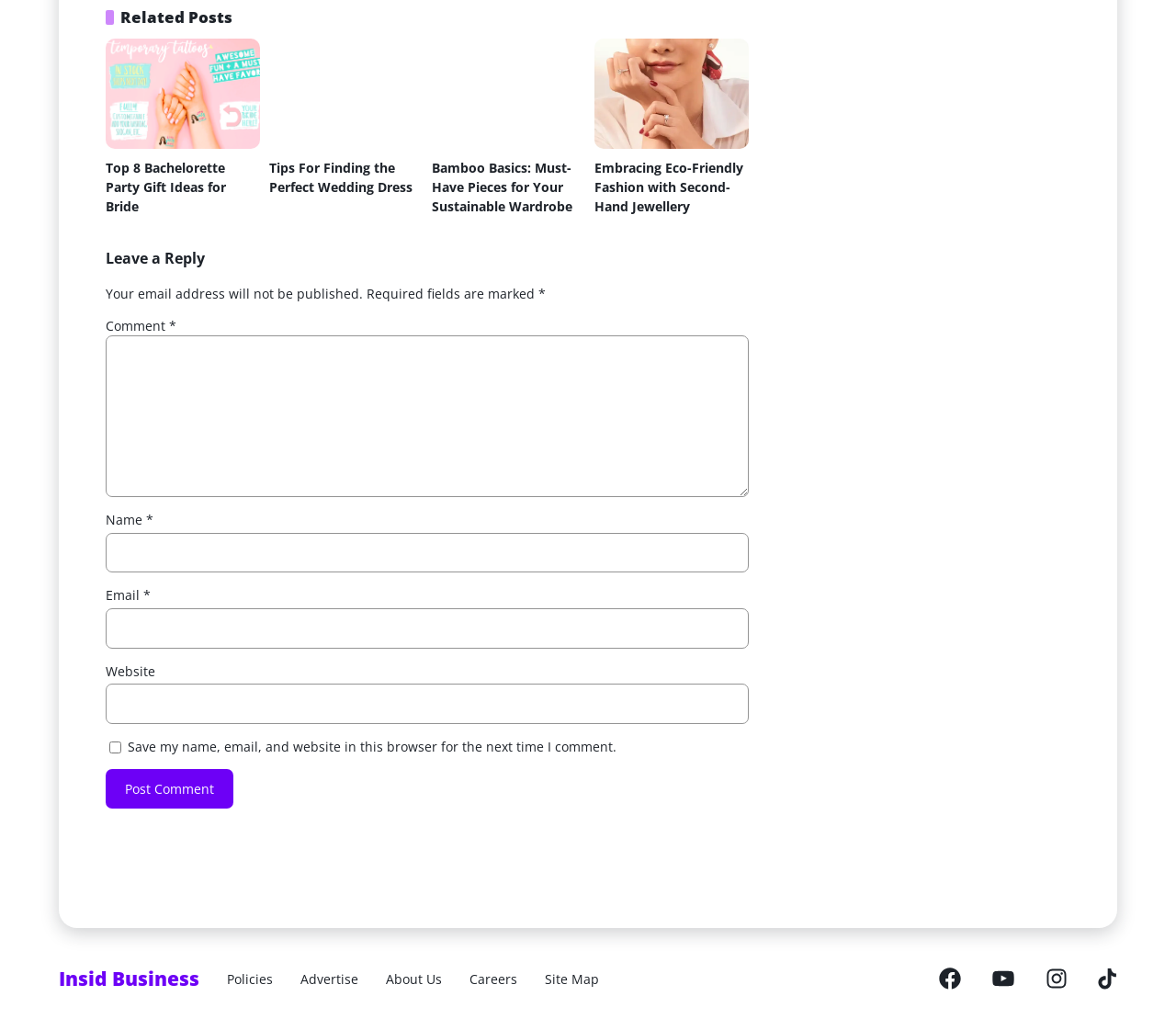Locate the bounding box coordinates of the element that should be clicked to fulfill the instruction: "Click on the 'Business' link".

[0.05, 0.936, 0.17, 0.964]